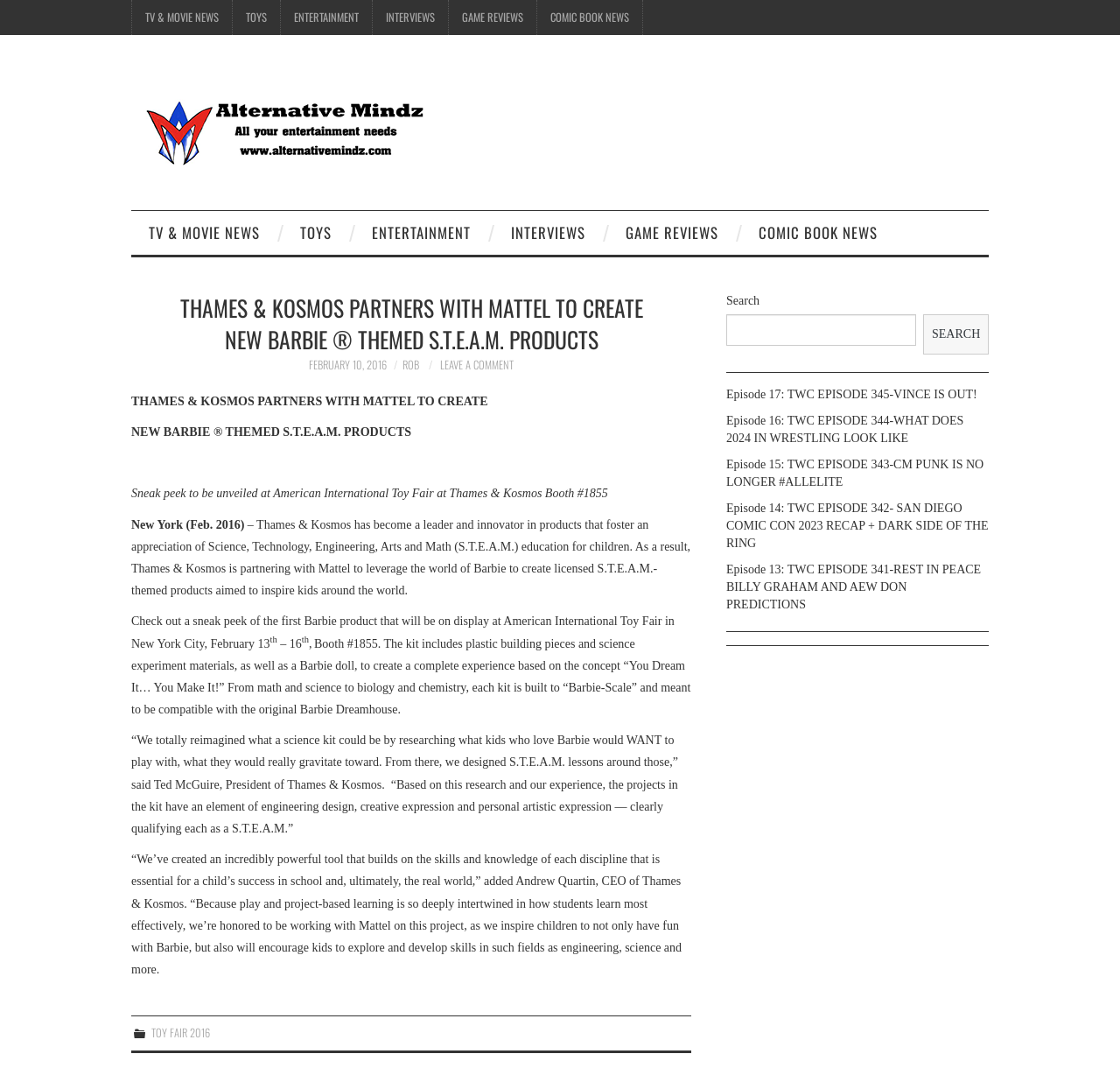Identify the bounding box coordinates of the clickable section necessary to follow the following instruction: "Click on TV & MOVIE NEWS". The coordinates should be presented as four float numbers from 0 to 1, i.e., [left, top, right, bottom].

[0.118, 0.0, 0.207, 0.032]